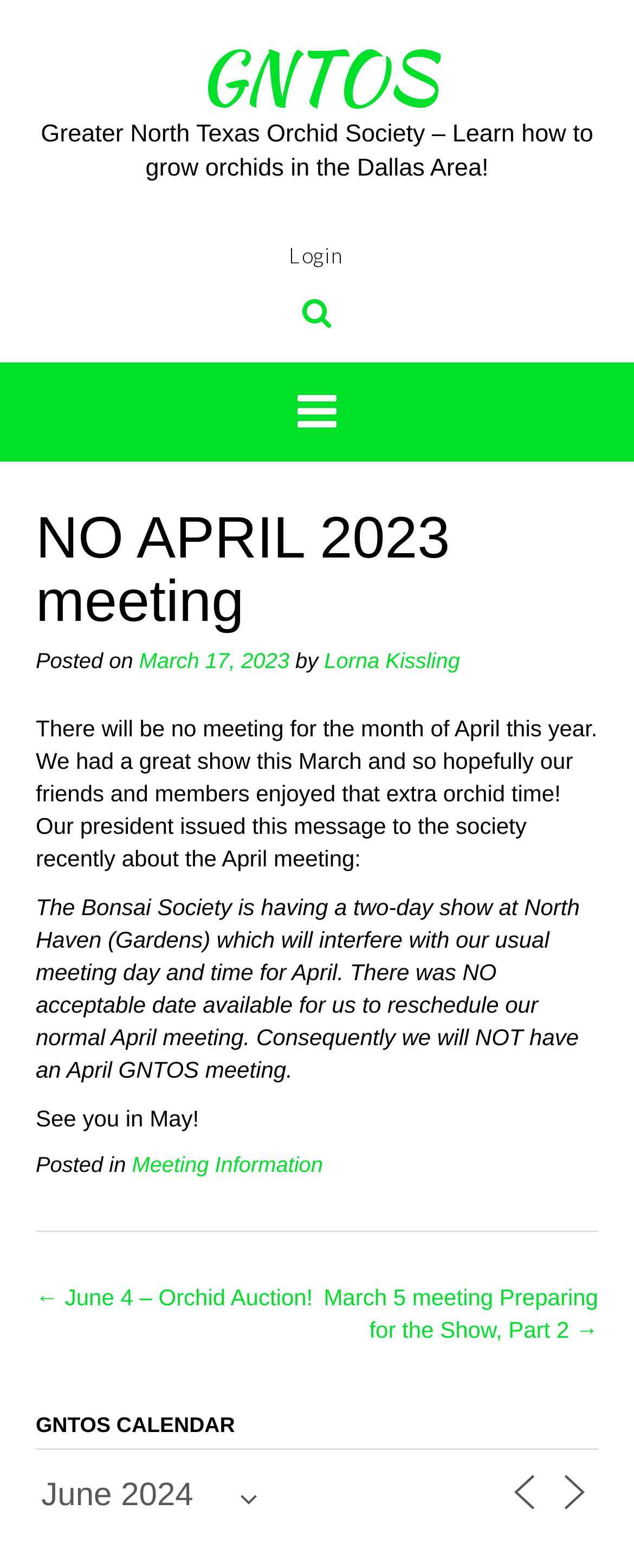Find the bounding box coordinates for the area you need to click to carry out the instruction: "Click the GNTOS link". The coordinates should be four float numbers between 0 and 1, indicated as [left, top, right, bottom].

[0.312, 0.016, 0.688, 0.082]